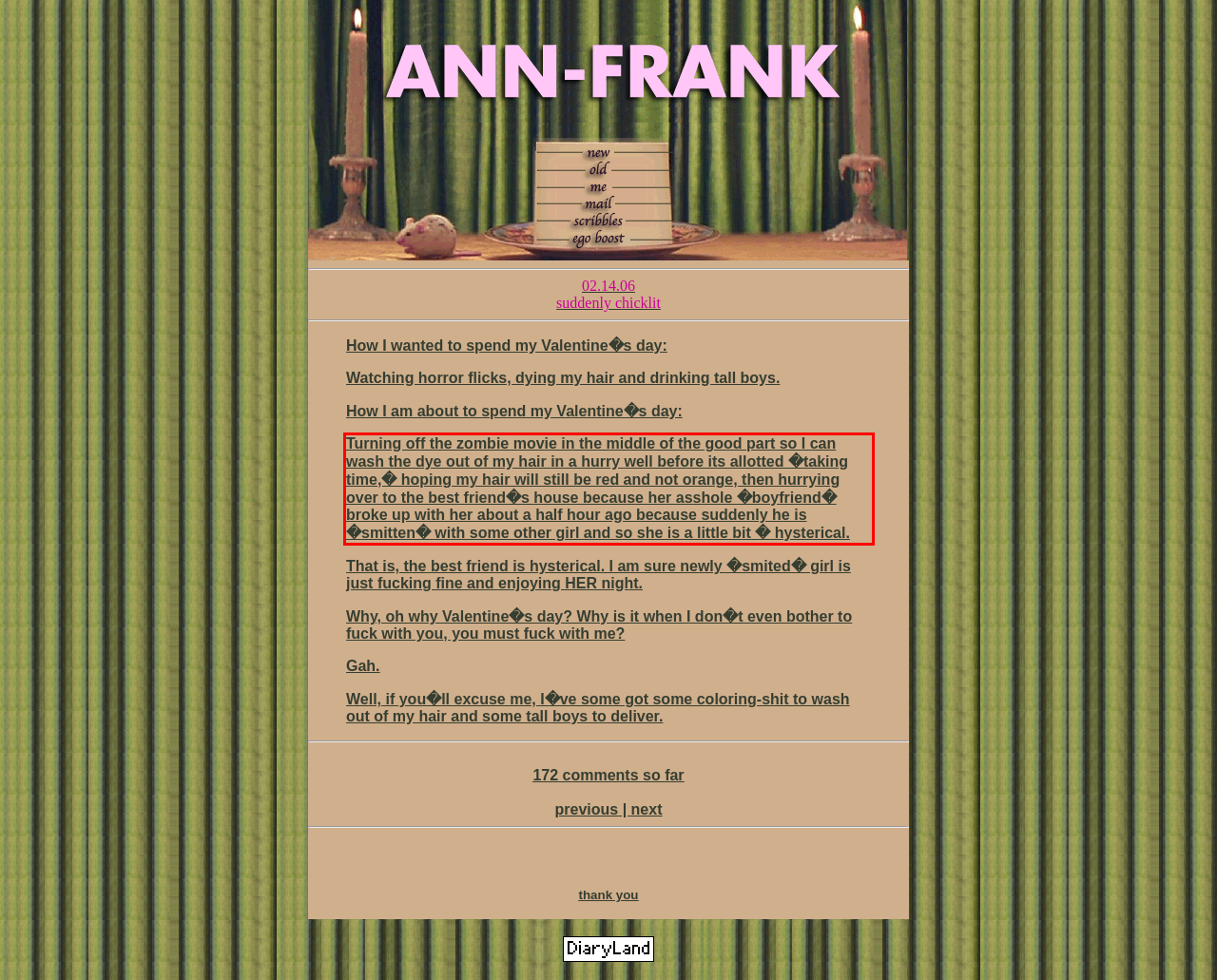Please perform OCR on the text within the red rectangle in the webpage screenshot and return the text content.

Turning off the zombie movie in the middle of the good part so I can wash the dye out of my hair in a hurry well before its allotted �taking time,� hoping my hair will still be red and not orange, then hurrying over to the best friend�s house because her asshole �boyfriend� broke up with her about a half hour ago because suddenly he is �smitten� with some other girl and so she is a little bit � hysterical.